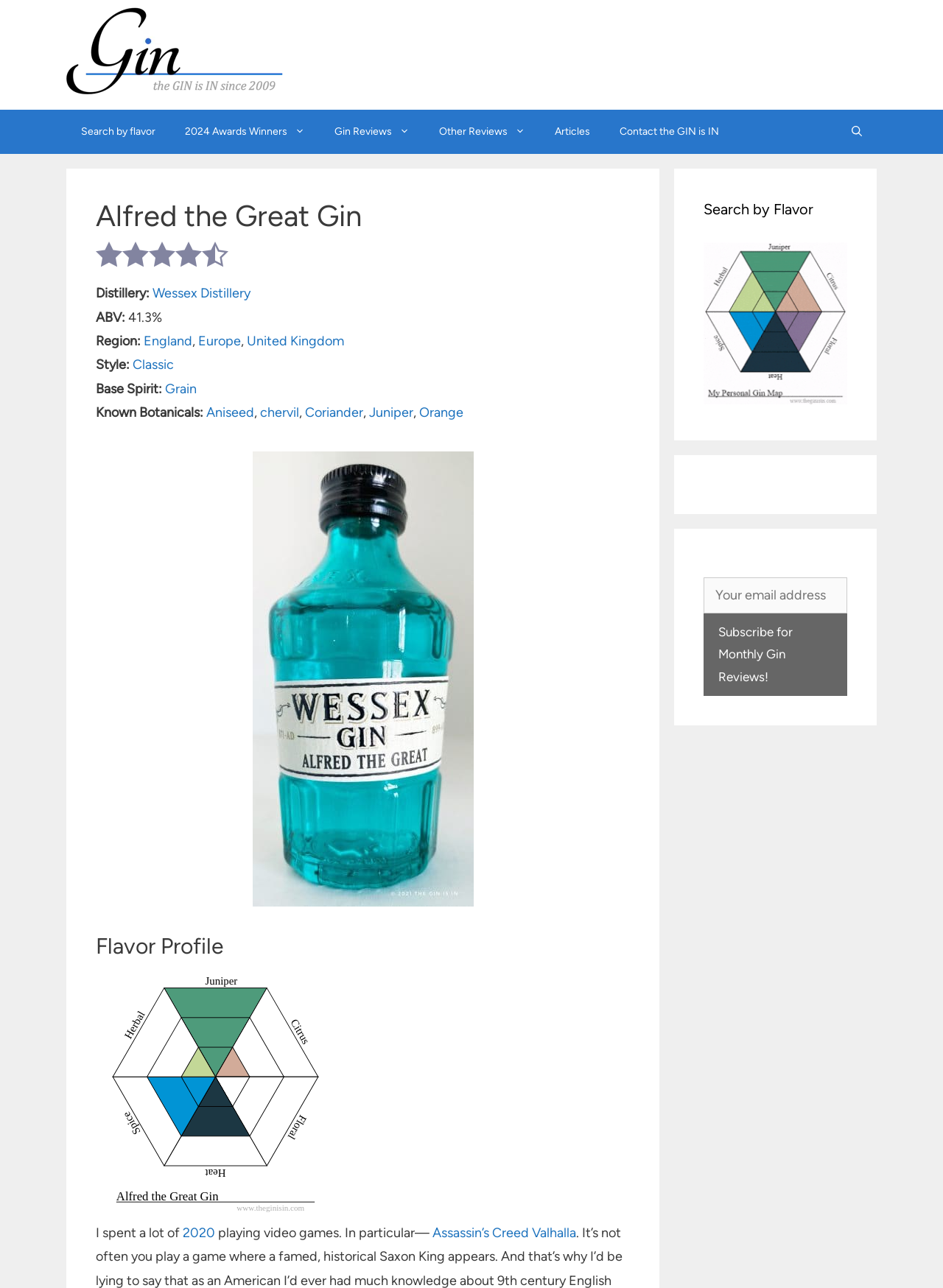What is the name of the gin being reviewed?
Examine the webpage screenshot and provide an in-depth answer to the question.

I found the answer by looking at the heading 'Alfred the Great Gin' which is located at the top of the webpage, indicating that the webpage is reviewing this specific gin.